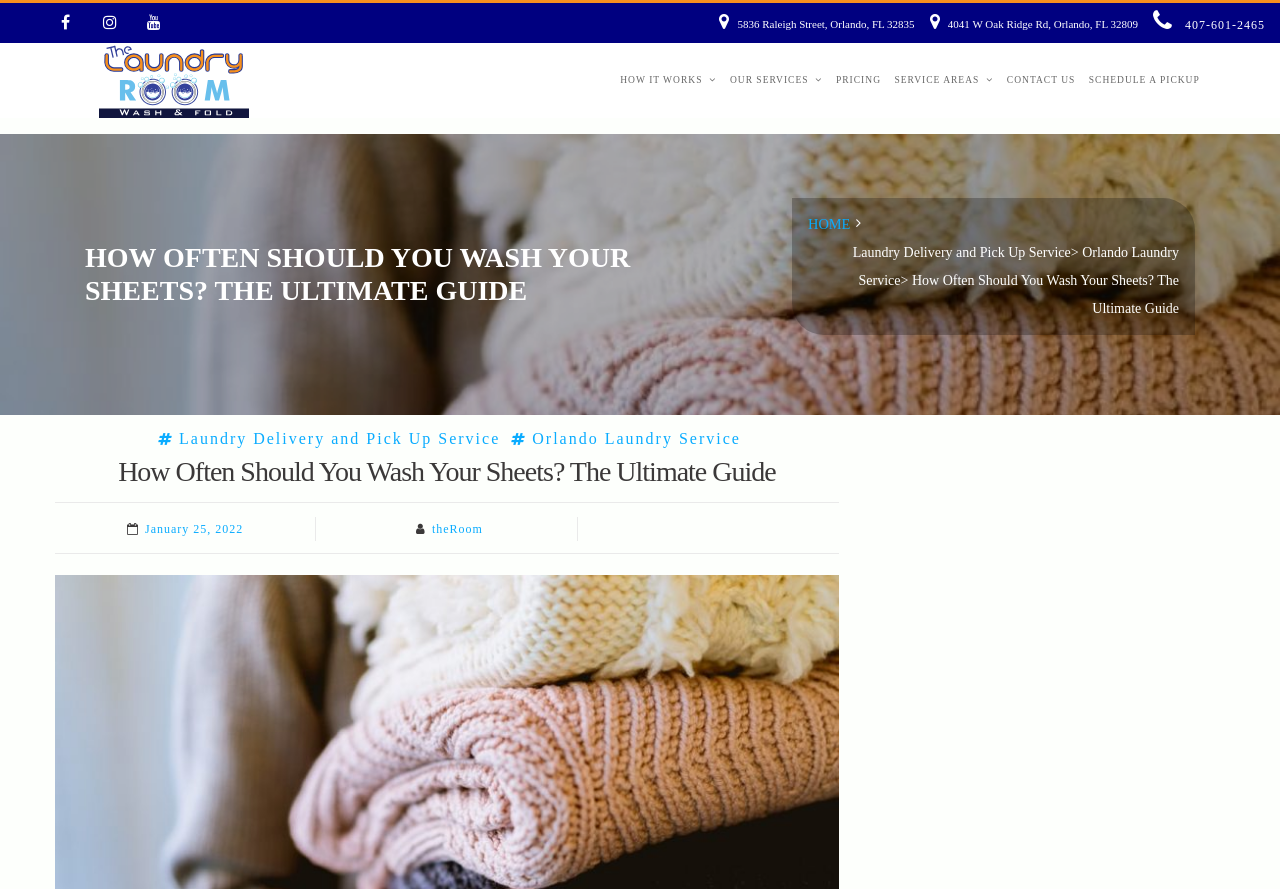Give a short answer to this question using one word or a phrase:
How many social media links are at the top?

3